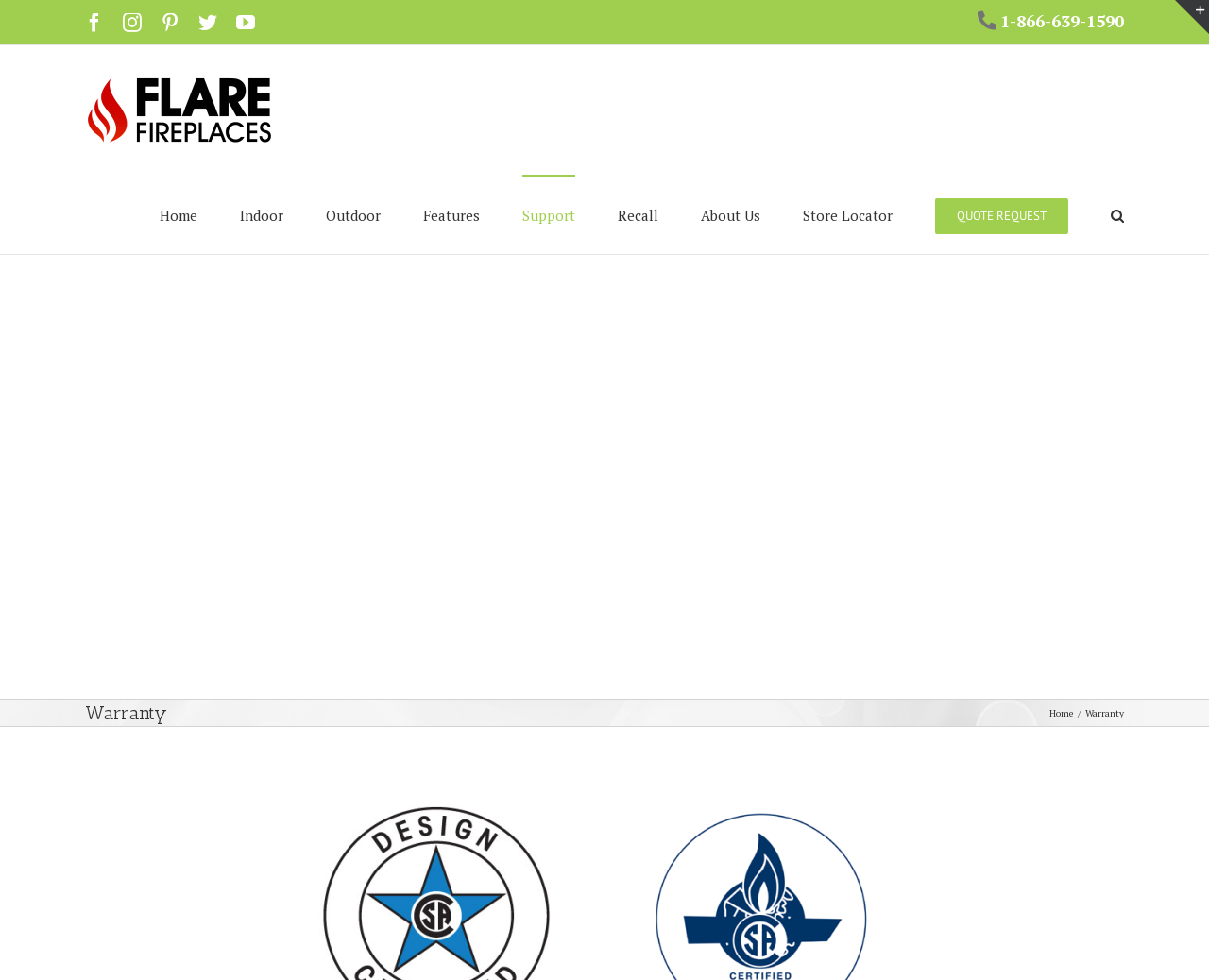Describe the entire webpage, focusing on both content and design.

The webpage is about the warranty information of Flare Fireplaces. At the top left corner, there are social media links, including Facebook, Instagram, Pinterest, Twitter, and YouTube. Next to these links, there is a Flare Fireplaces logo, which is an image. 

On the top right corner, there is a phone number, 1-866-639-1590, and a link to the main menu, which includes links to various sections such as Home, Indoor, Outdoor, Features, Support, Recall, About Us, Store Locator, Quote Request, and Search. 

Below the main menu, there is a heading that reads "Warranty". At the bottom of the page, there are links to Home and a separator, indicating the end of the main content. 

On the top right edge of the page, there is a toggle button to open or close the sliding bar area.